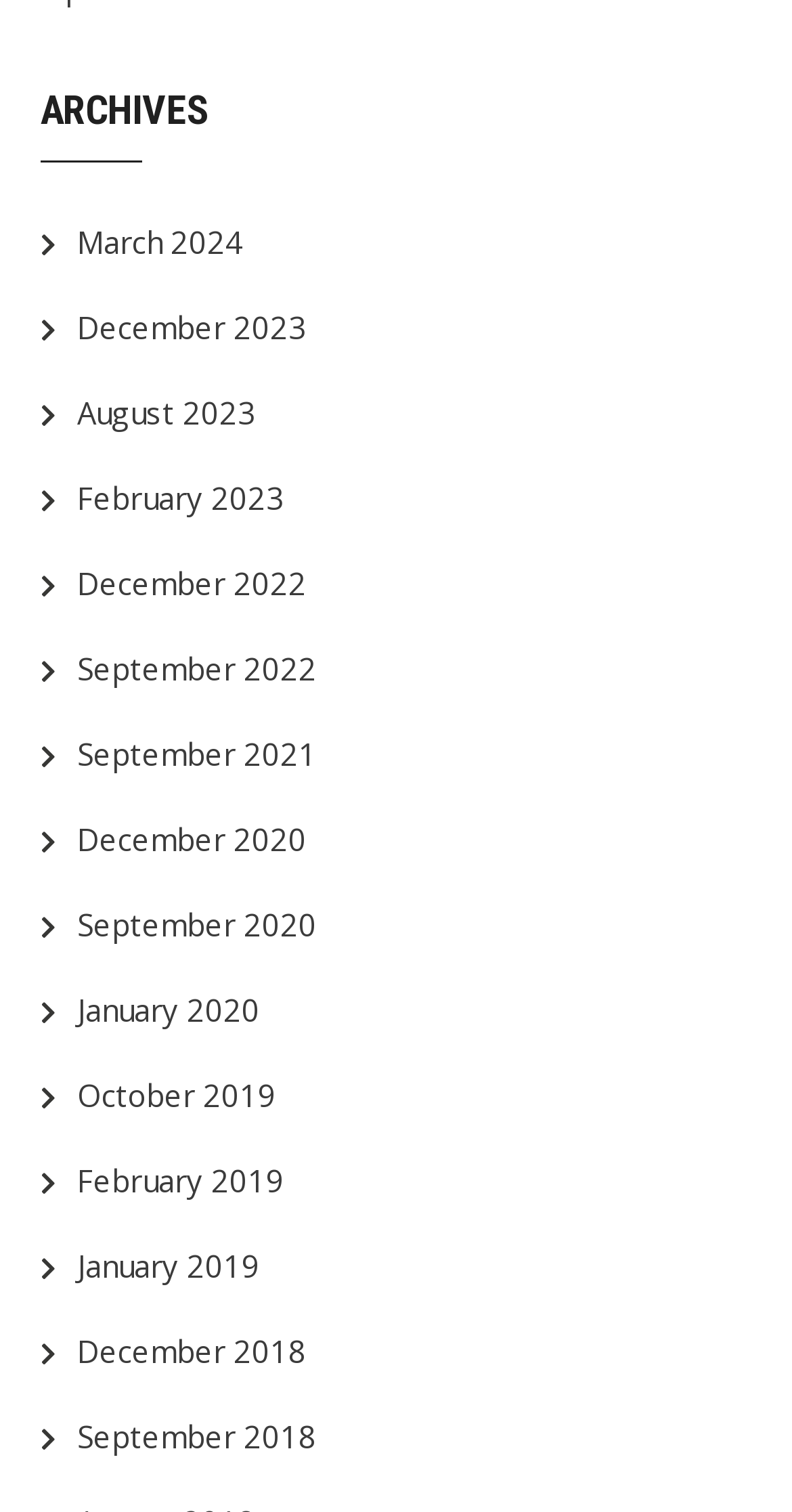Determine the bounding box coordinates for the clickable element to execute this instruction: "access archives for August 2023". Provide the coordinates as four float numbers between 0 and 1, i.e., [left, top, right, bottom].

[0.097, 0.259, 0.323, 0.286]